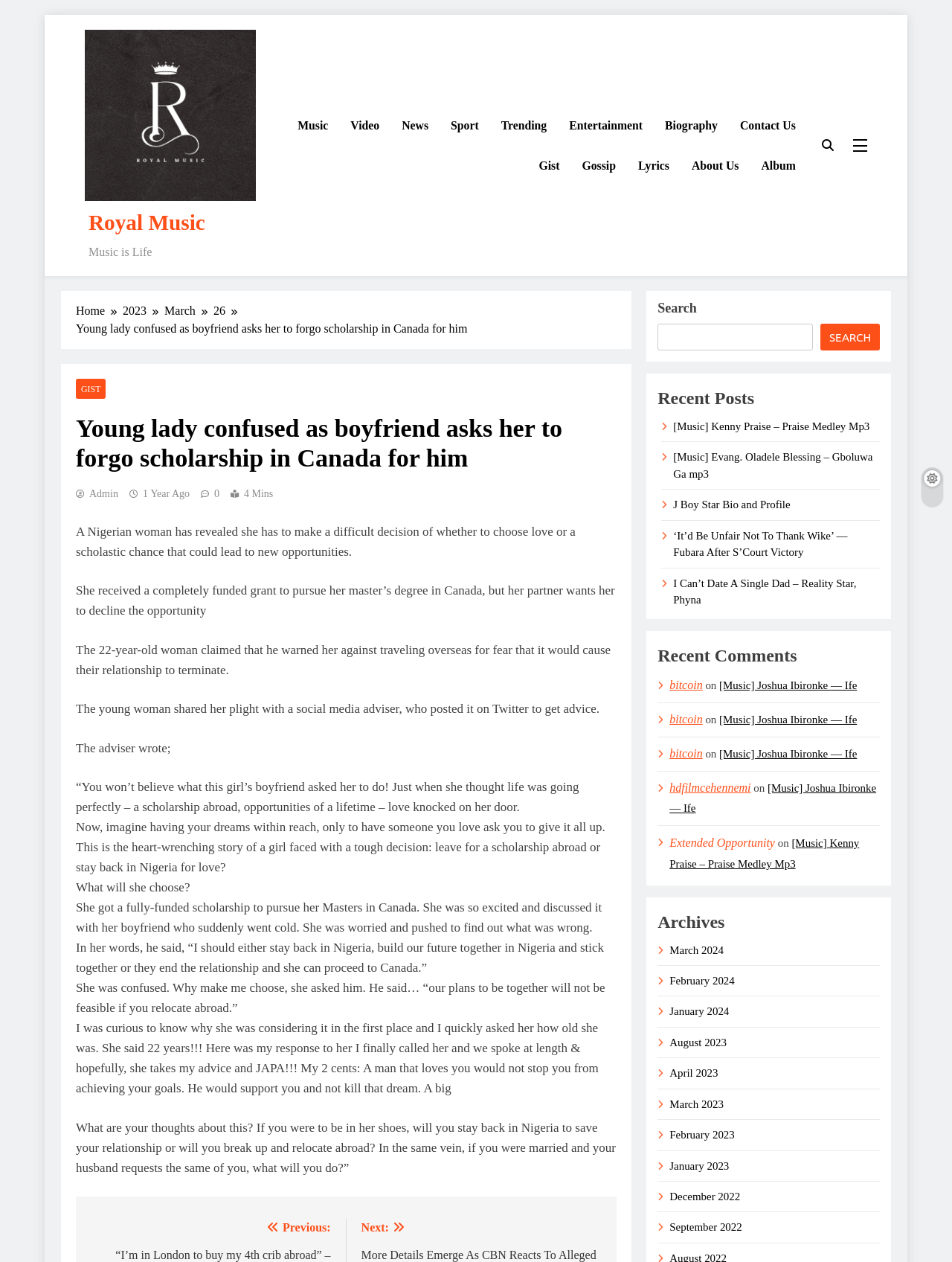Provide the bounding box coordinates of the HTML element this sentence describes: "Video".

[0.357, 0.083, 0.41, 0.115]